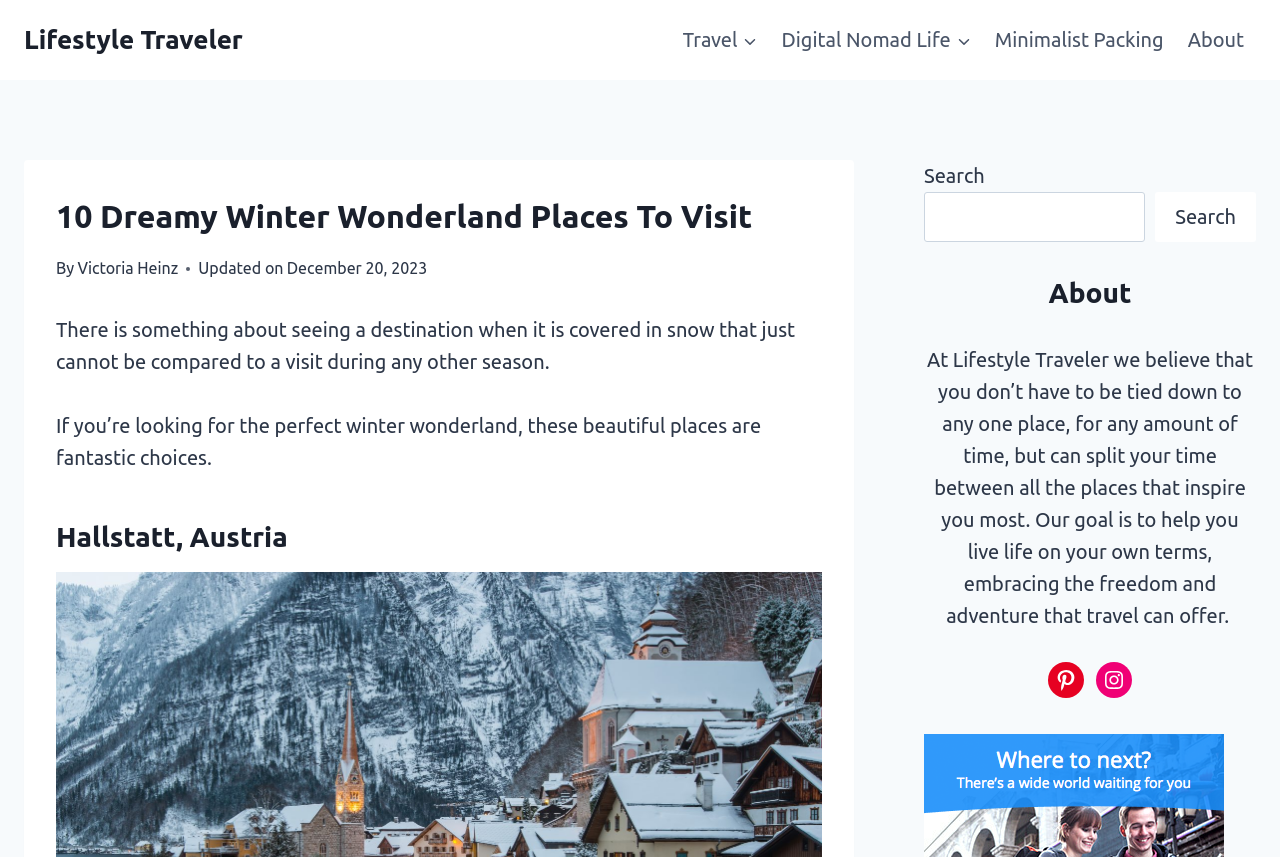Identify the bounding box for the UI element specified in this description: "About". The coordinates must be four float numbers between 0 and 1, formatted as [left, top, right, bottom].

[0.918, 0.014, 0.981, 0.079]